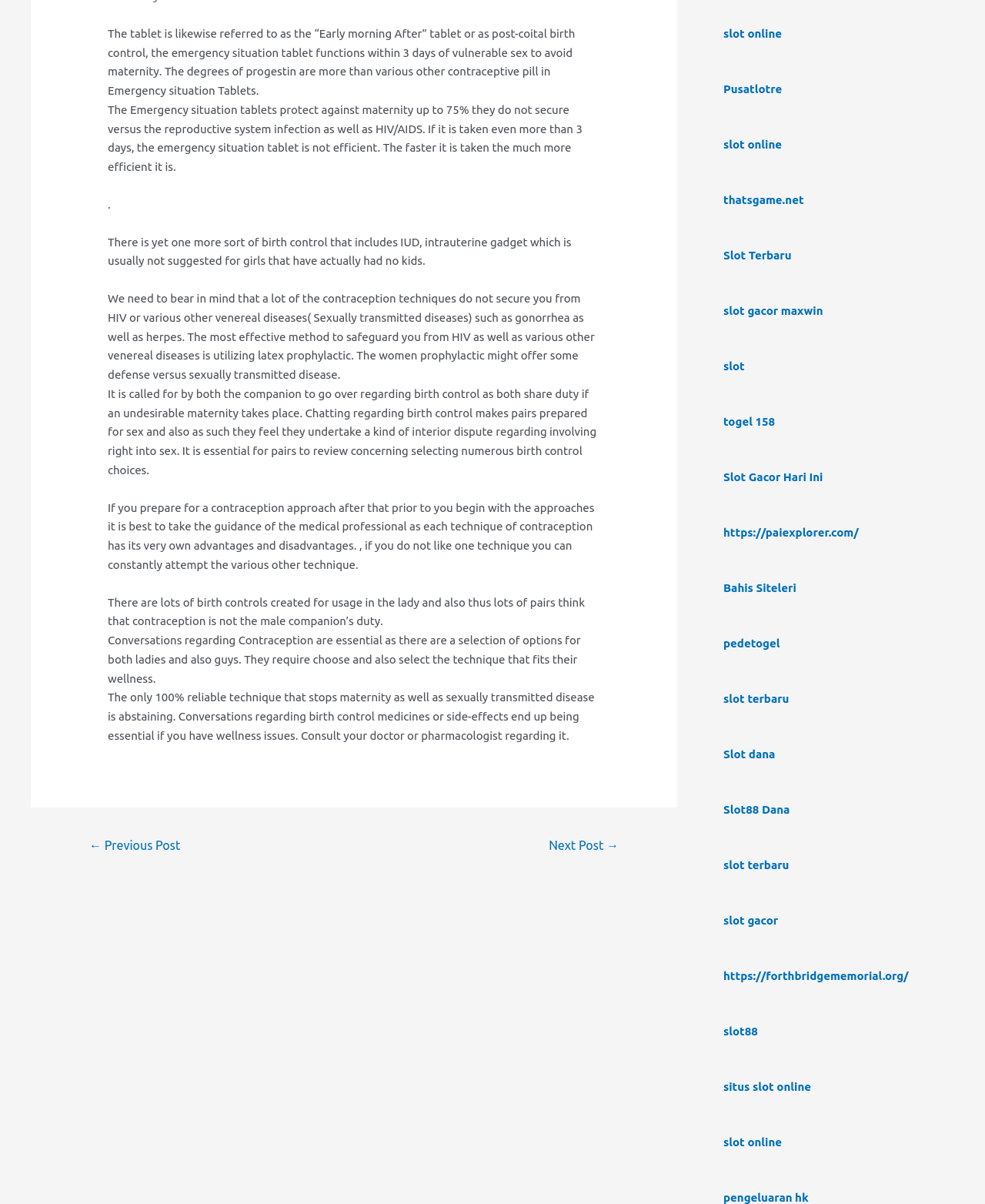What is the purpose of the emergency tablet?
Identify the answer in the screenshot and reply with a single word or phrase.

To prevent pregnancy